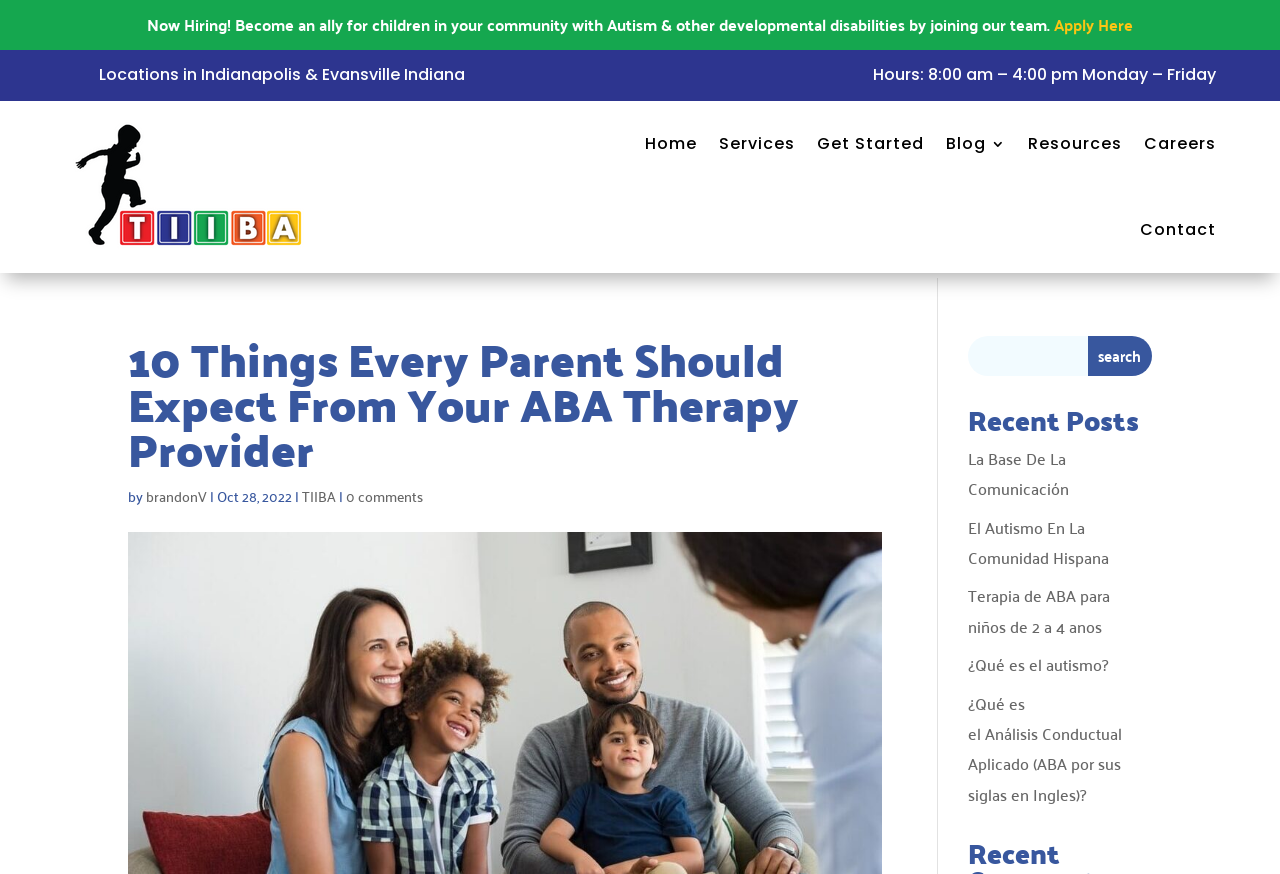Provide a single word or phrase answer to the question: 
What is the company hiring for?

Children in your community with Autism